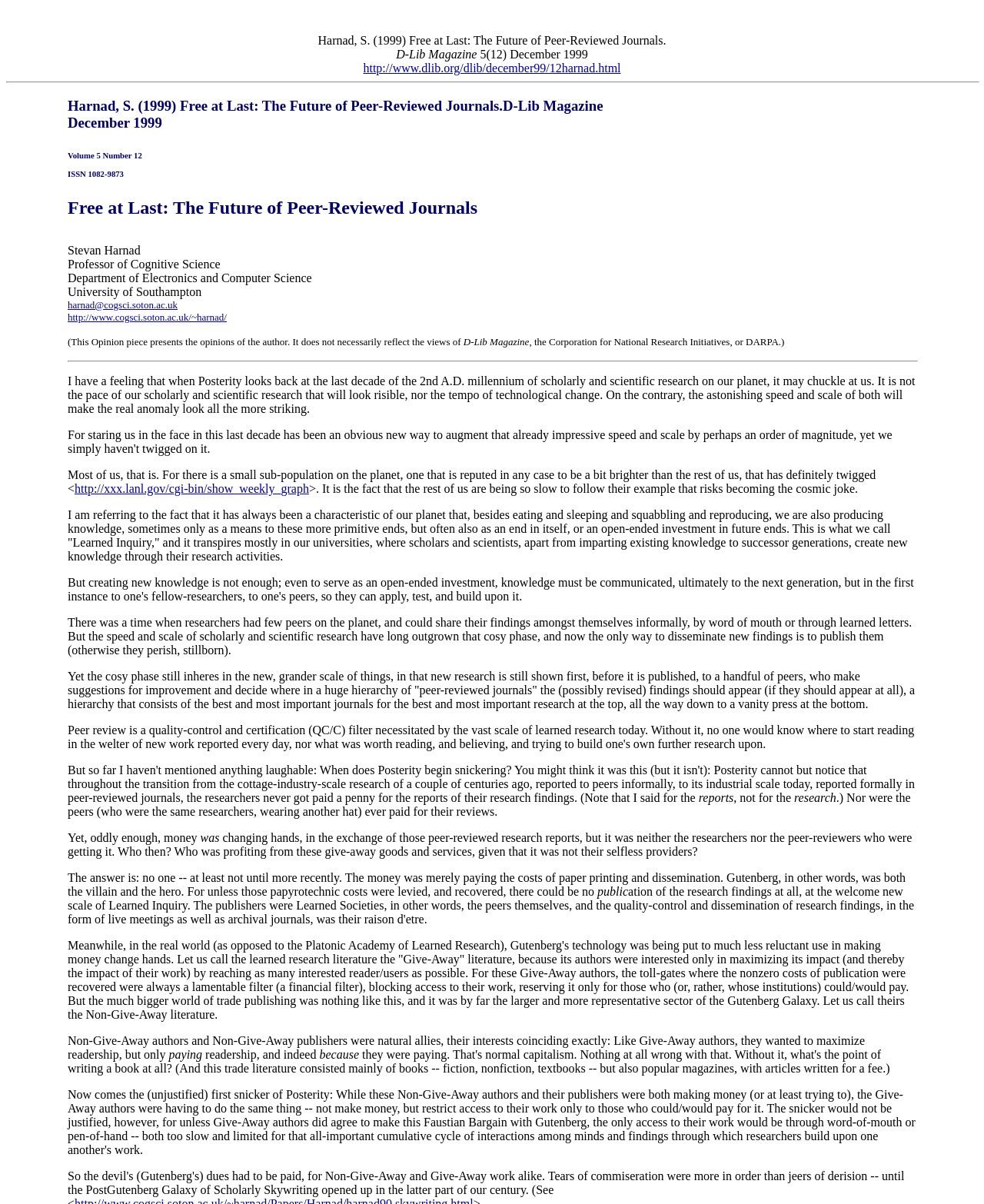Respond to the following query with just one word or a short phrase: 
What is the title of the article?

Free at Last: The Future of Peer-Reviewed Journals